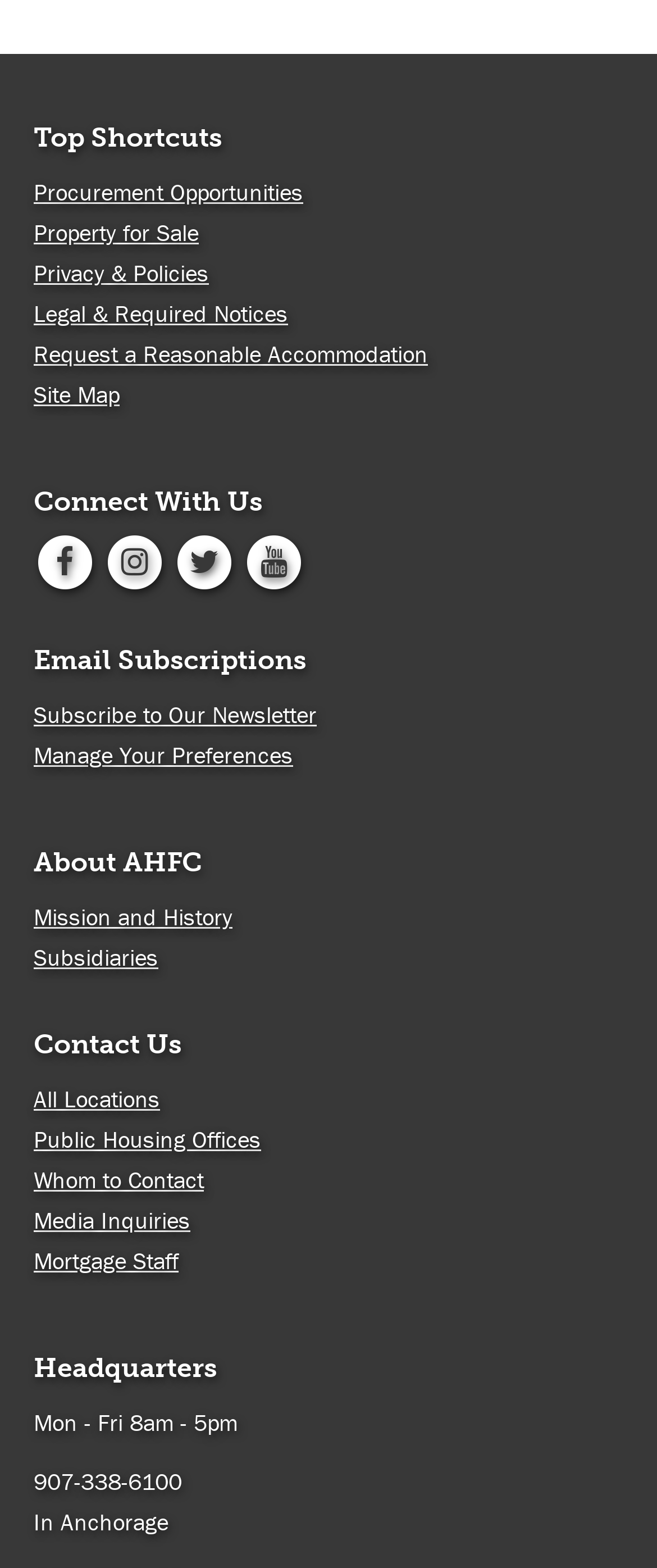Provide a single word or phrase to answer the given question: 
What are the social media platforms listed?

Facebook, Instagram, Twitter, Youtube